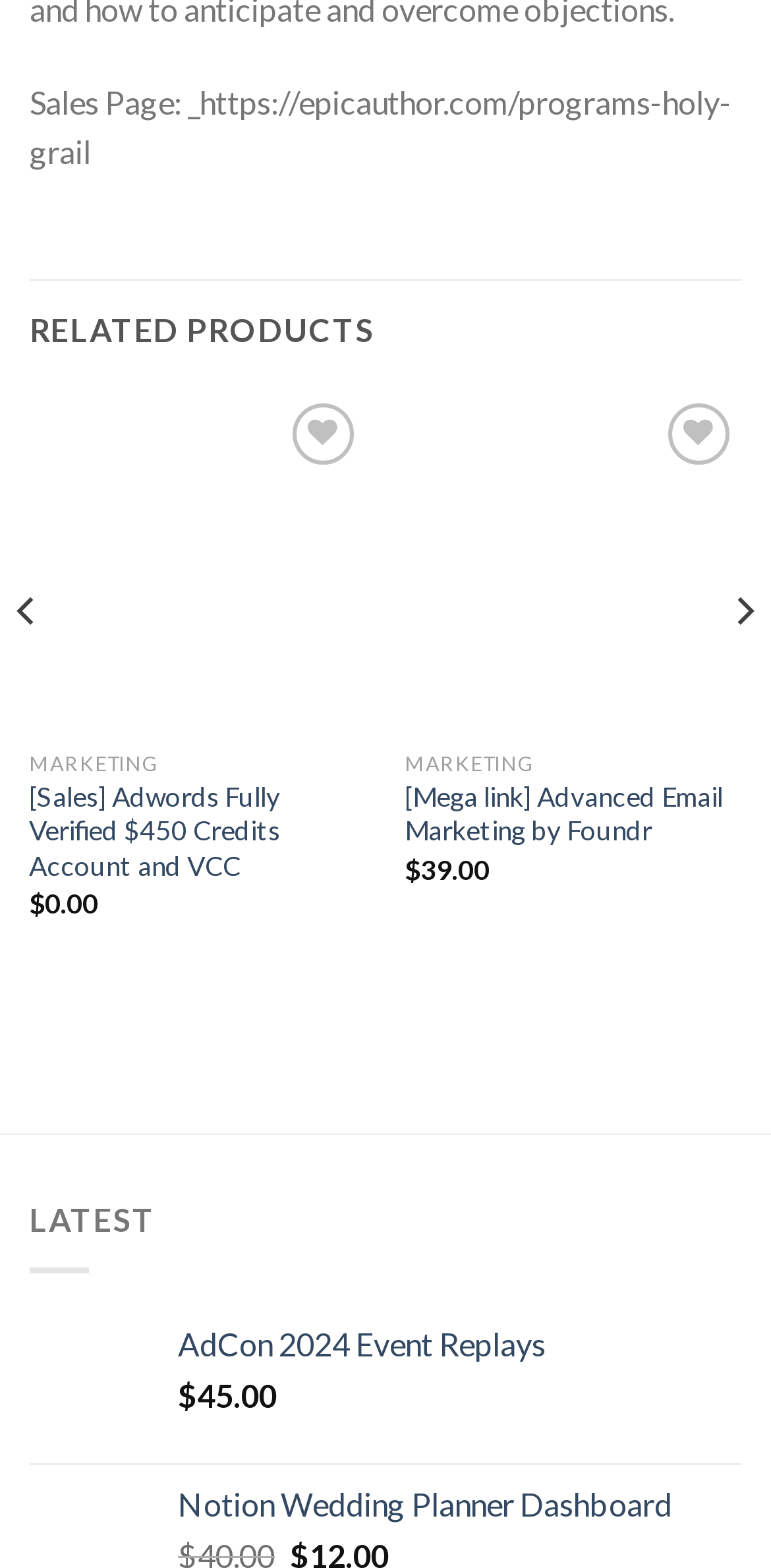Kindly determine the bounding box coordinates of the area that needs to be clicked to fulfill this instruction: "View AdCon 2024 Event Replays".

[0.231, 0.844, 0.962, 0.871]